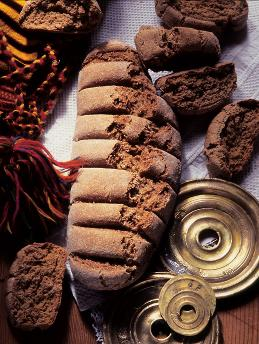Why was paximadi valued by Cretan farmers, shepherds, and sailors?
Look at the webpage screenshot and answer the question with a detailed explanation.

According to the caption, paximadi was valued by Cretan farmers, shepherds, and sailors due to its long shelf life and nutritional benefits, making it a staple food for these groups.